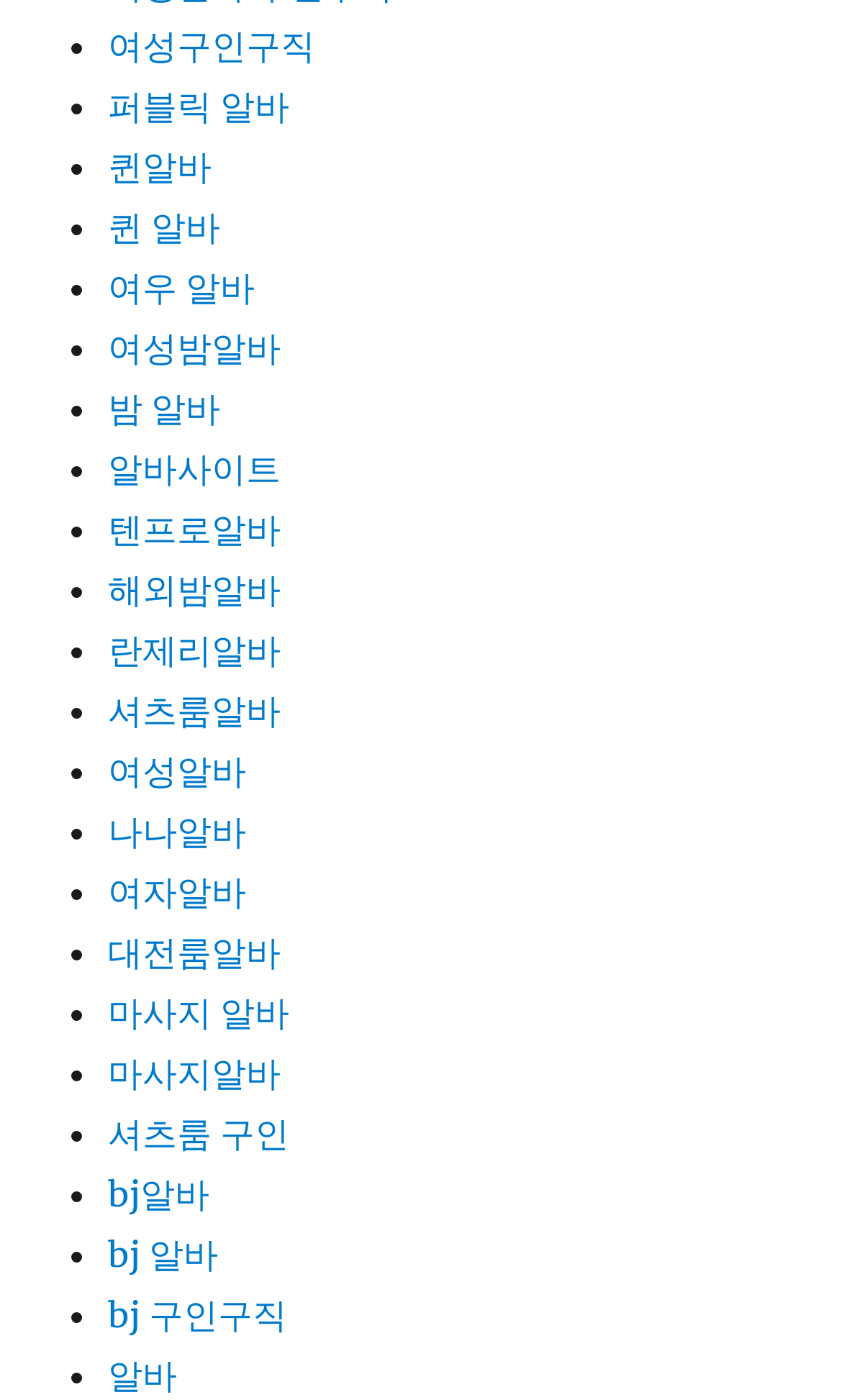Are there any list markers on the webpage? From the image, respond with a single word or brief phrase.

Yes